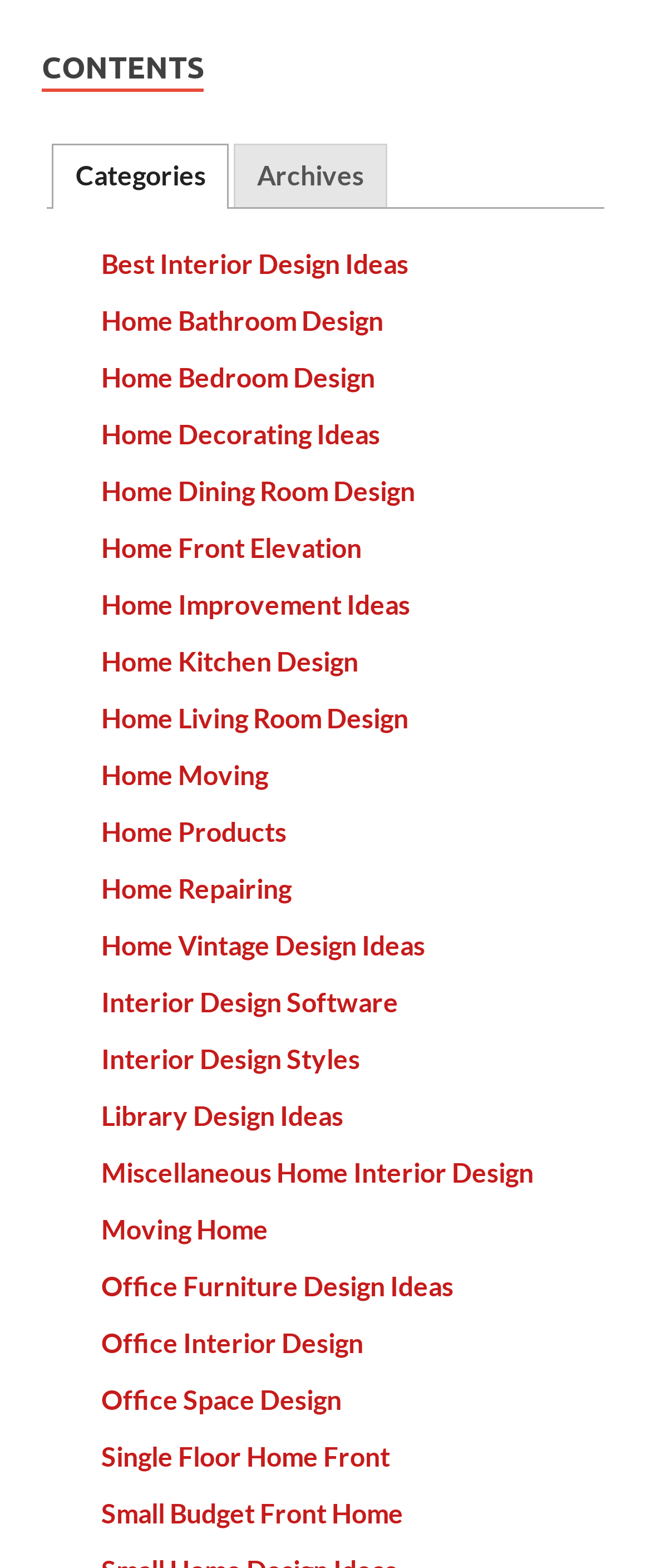Please identify the bounding box coordinates of the clickable area that will allow you to execute the instruction: "View Privacy and Terms".

None